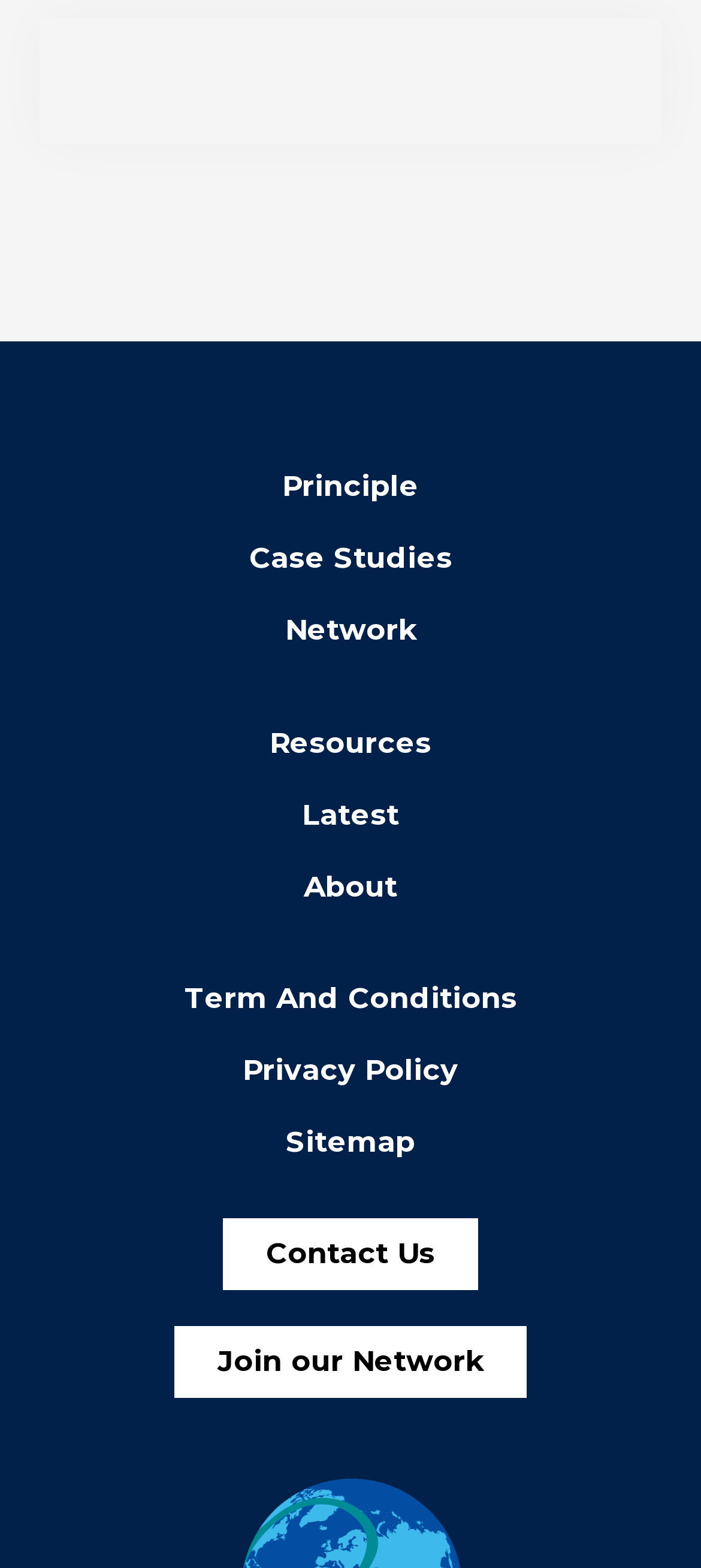How many links are in the bottom section?
Answer with a single word or phrase by referring to the visual content.

2